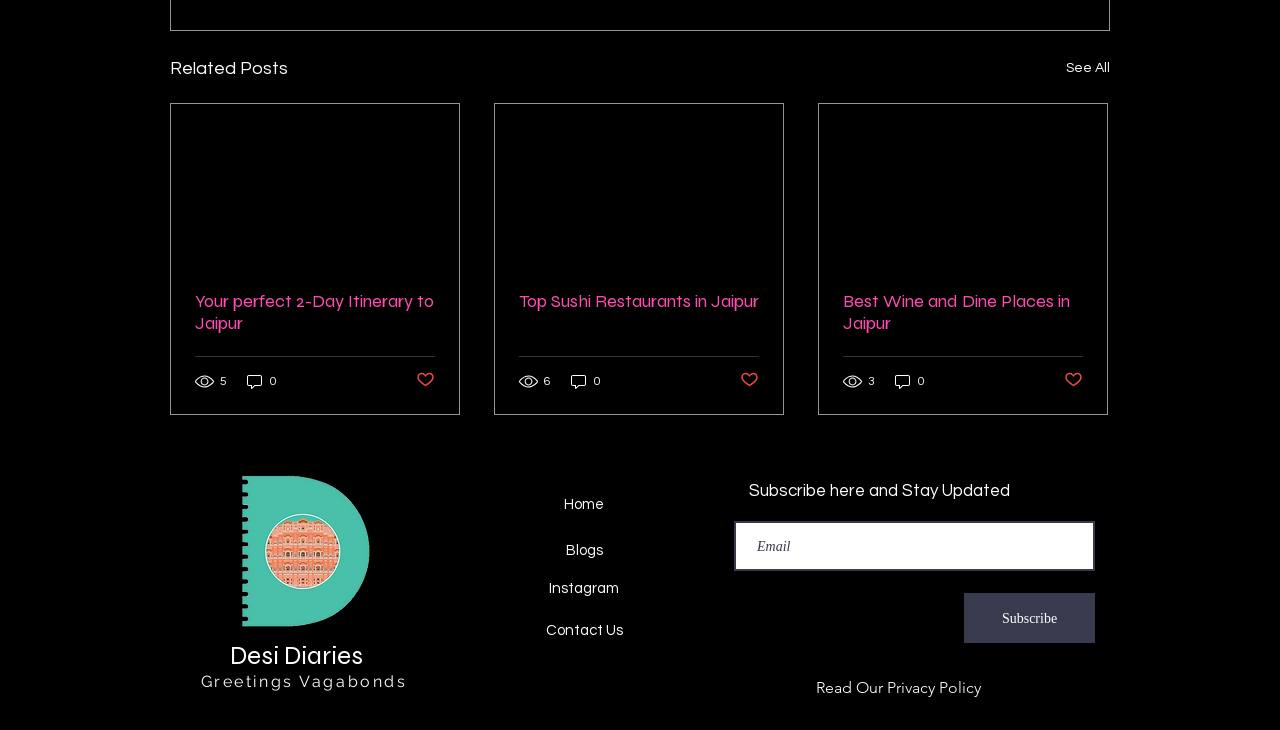Given the element description Read Our Privacy Policy, identify the bounding box coordinates for the UI element on the webpage screenshot. The format should be (top-left x, top-left y, bottom-right x, bottom-right y), with values between 0 and 1.

[0.638, 0.916, 0.766, 0.97]